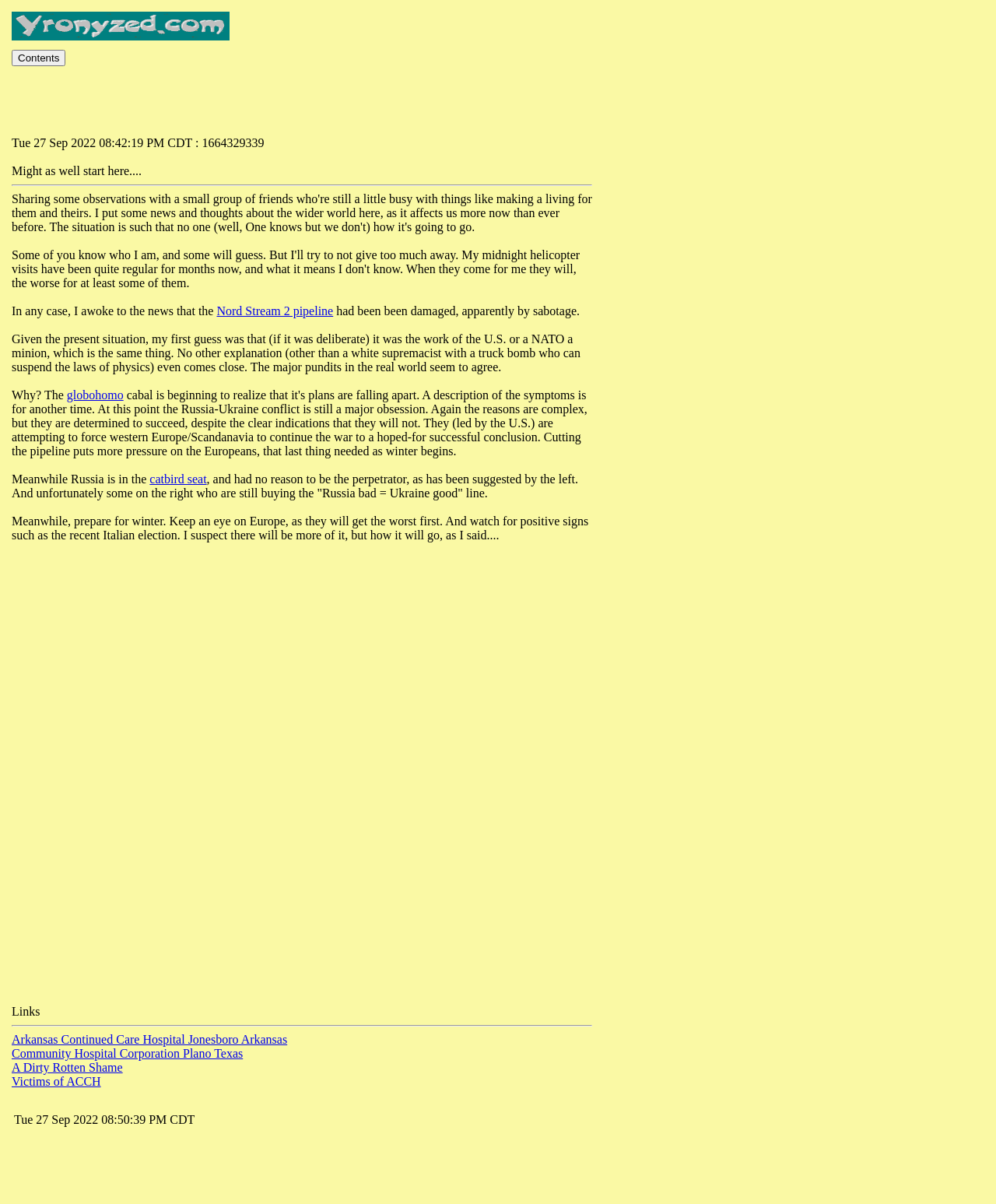Determine the bounding box coordinates of the clickable area required to perform the following instruction: "Click the Home link". The coordinates should be represented as four float numbers between 0 and 1: [left, top, right, bottom].

[0.012, 0.025, 0.23, 0.036]